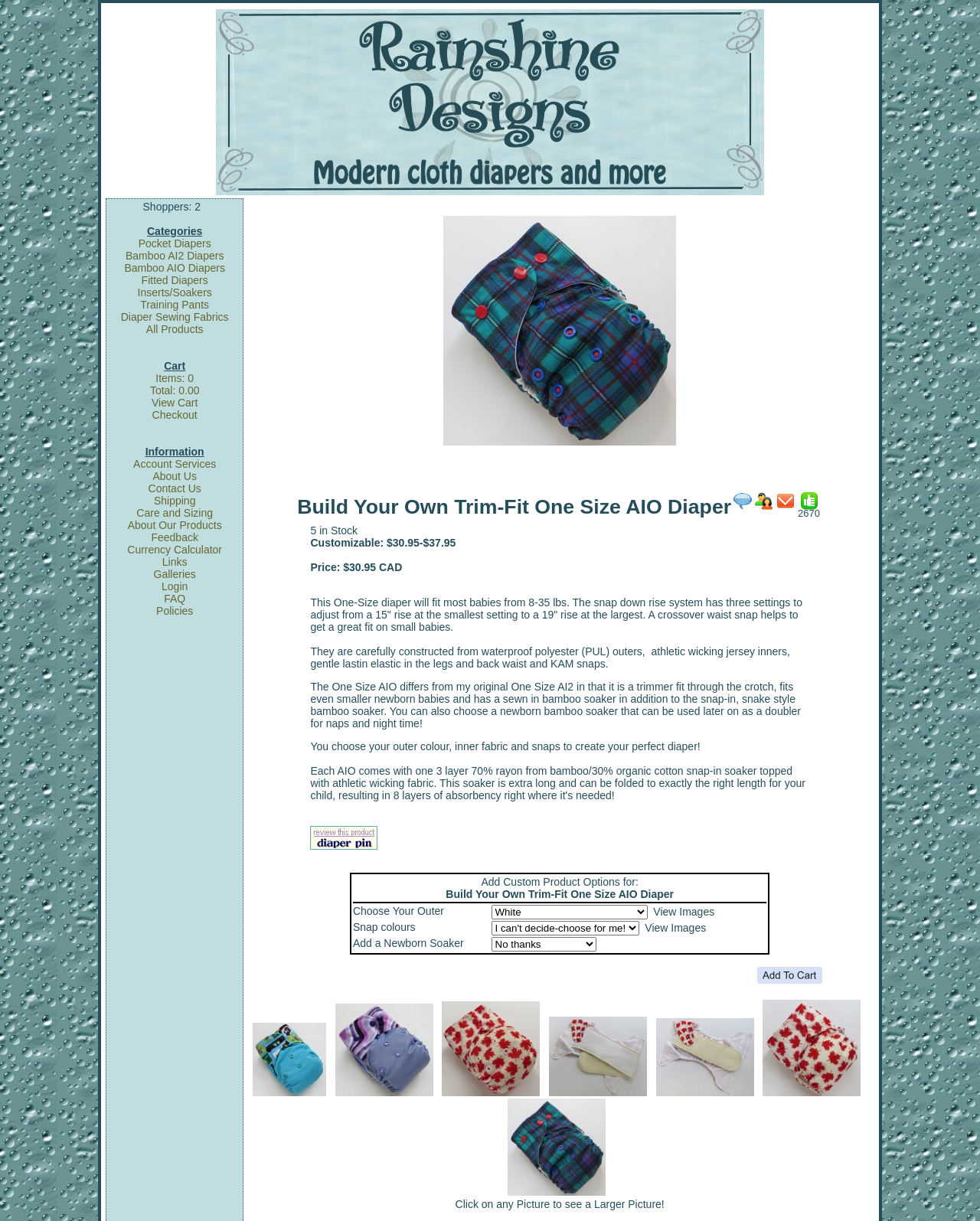Given the element description name="dphoto", identify the bounding box coordinates for the UI element on the webpage screenshot. The format should be (top-left x, top-left y, bottom-right x, bottom-right y), with values between 0 and 1.

[0.452, 0.357, 0.69, 0.367]